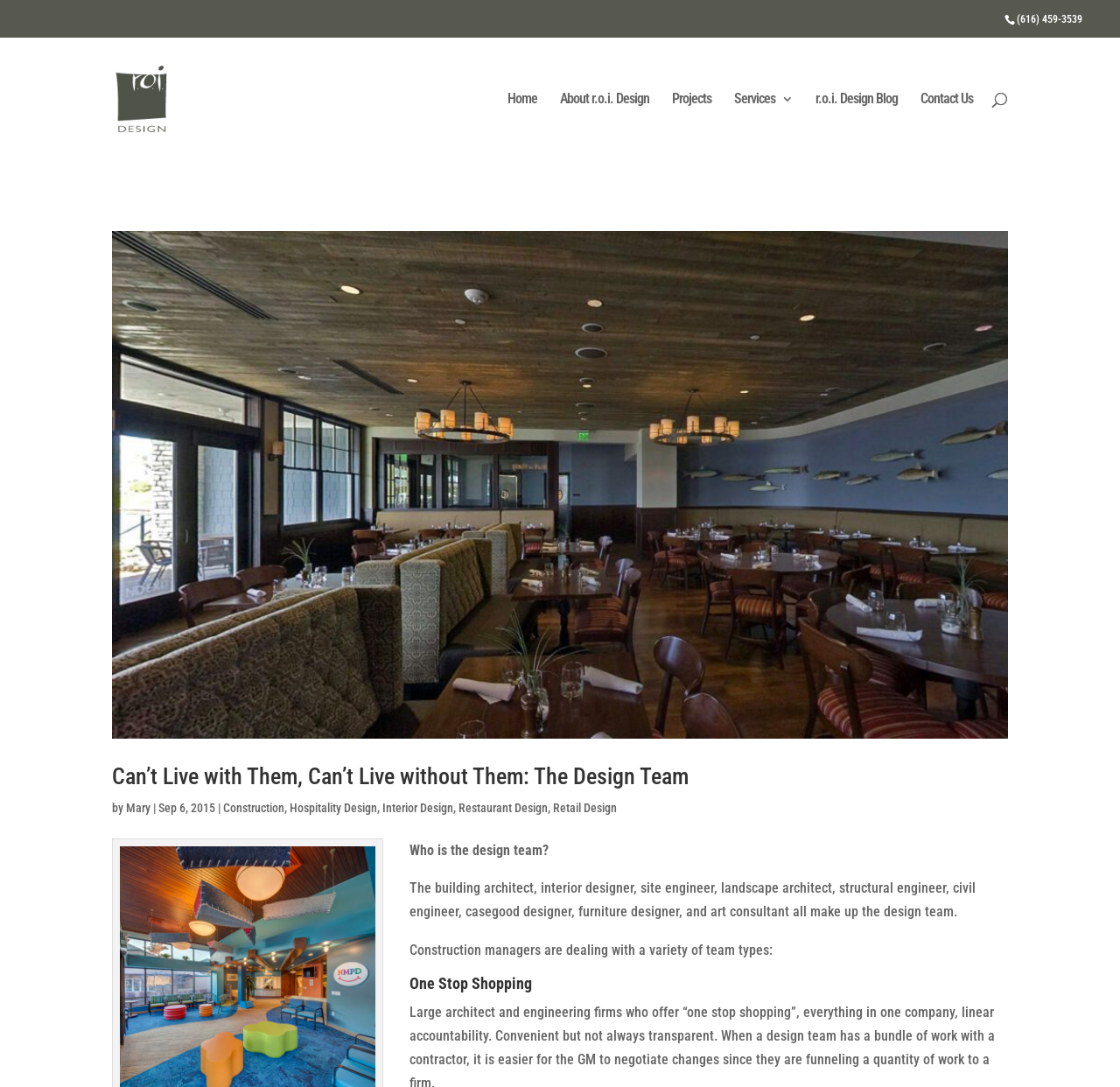Provide the bounding box coordinates for the specified HTML element described in this description: "r.o.i. Design Blog". The coordinates should be four float numbers ranging from 0 to 1, in the format [left, top, right, bottom].

[0.728, 0.085, 0.802, 0.147]